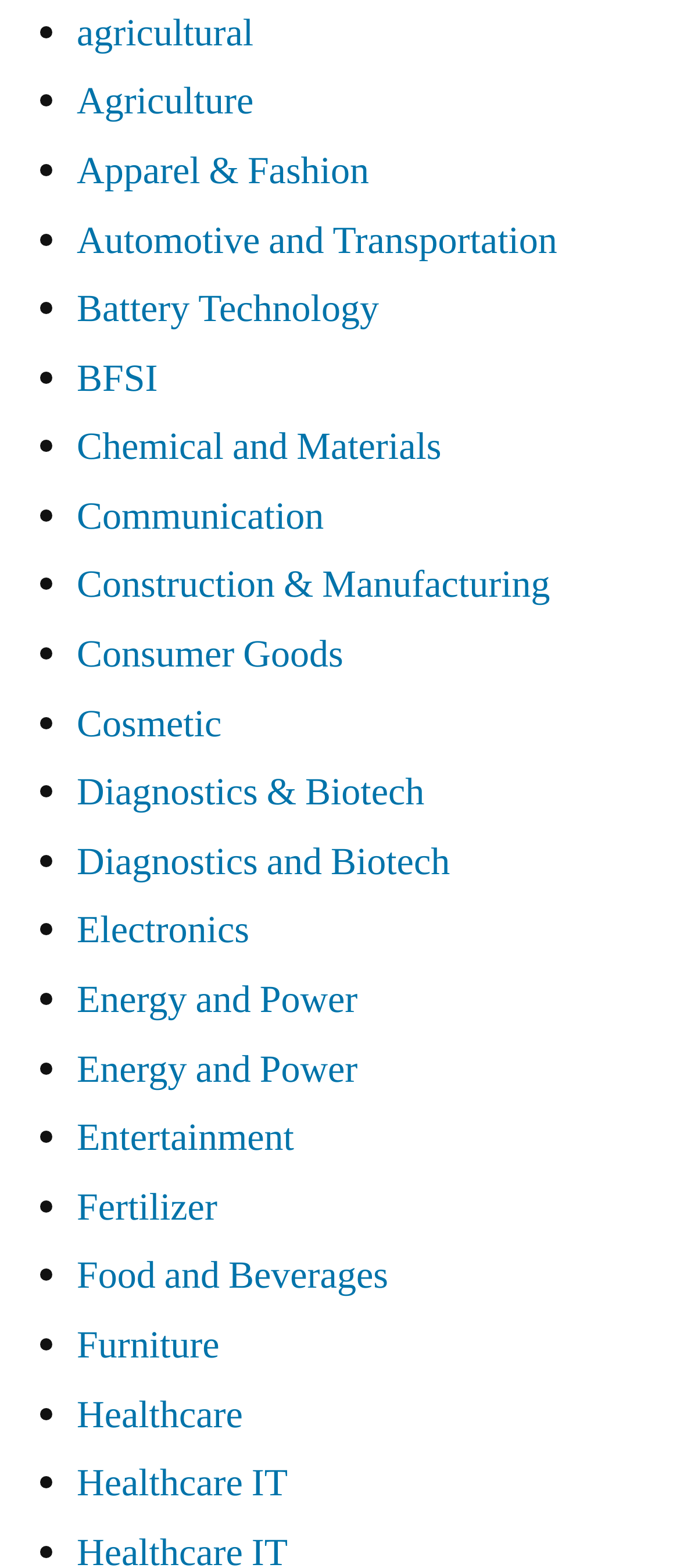Locate the bounding box coordinates of the area where you should click to accomplish the instruction: "learn about Healthcare".

[0.113, 0.886, 0.357, 0.918]